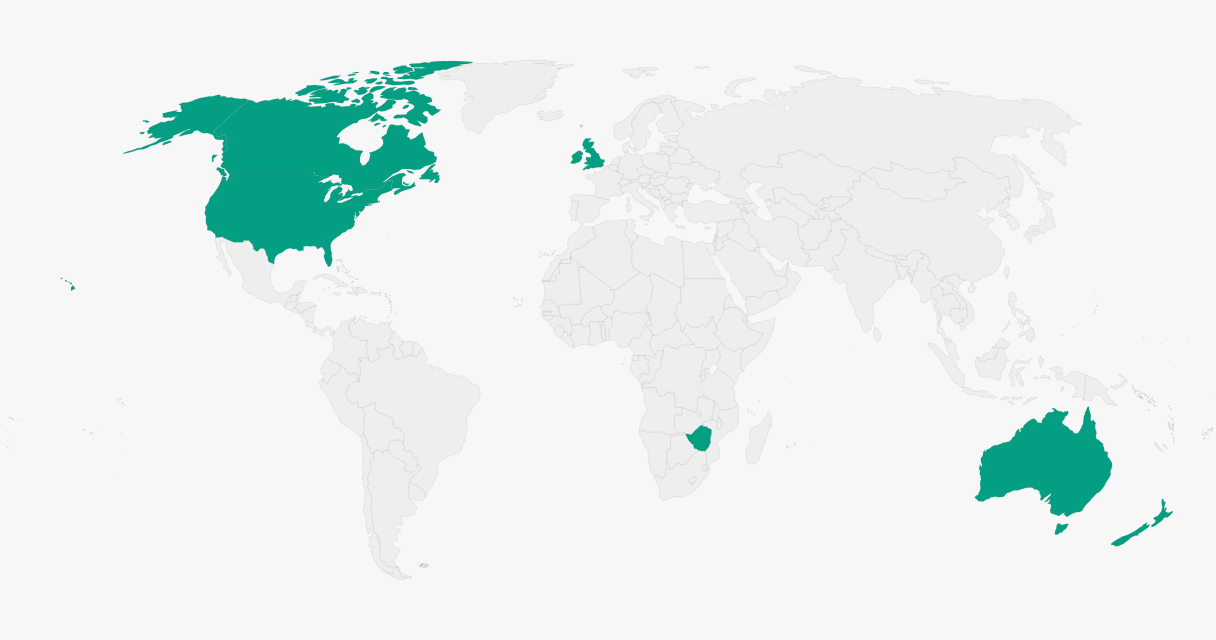What is the meaning of the name 'David'?
Provide a comprehensive and detailed answer to the question.

The caption states that the name 'David' means 'beloved', which is the root of the surname 'Davis'.